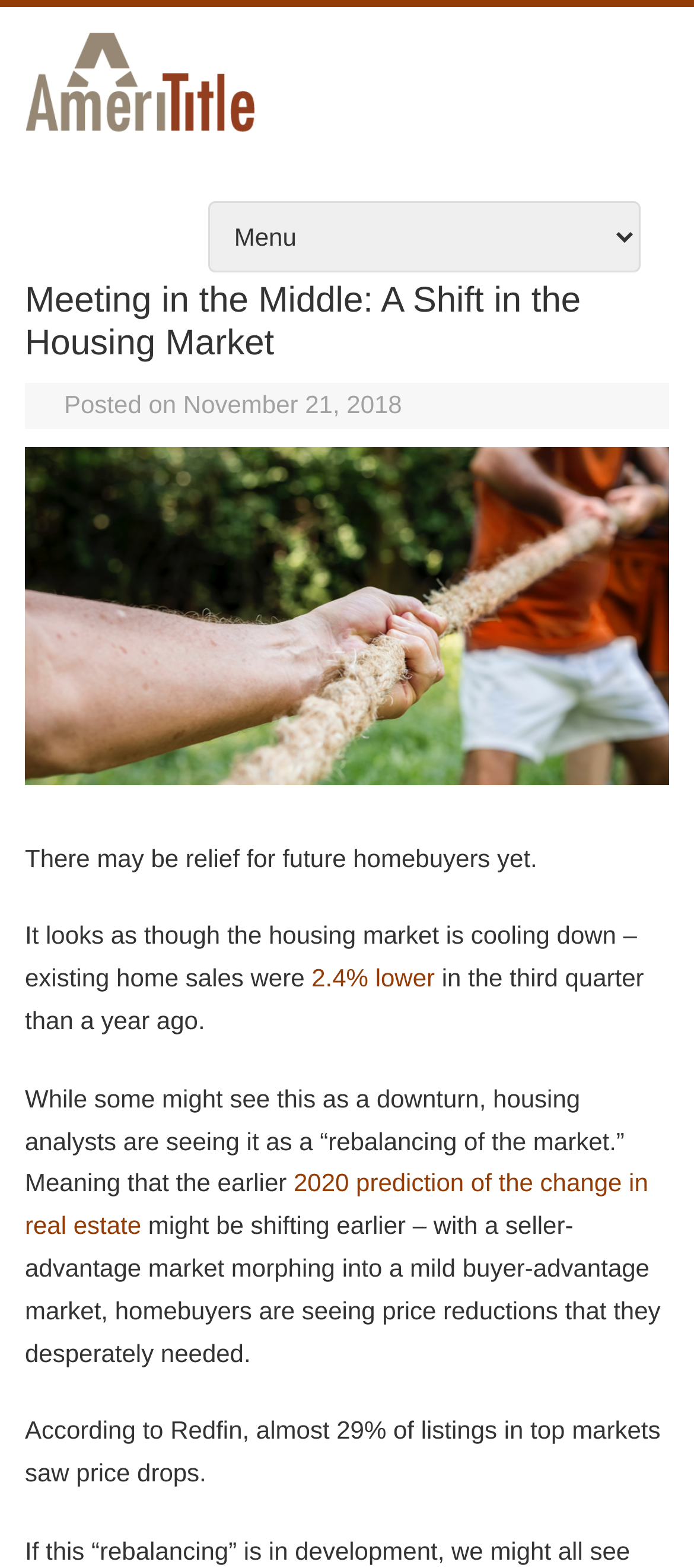What is the change in existing home sales compared to a year ago?
Please provide a single word or phrase as your answer based on the image.

2.4% lower